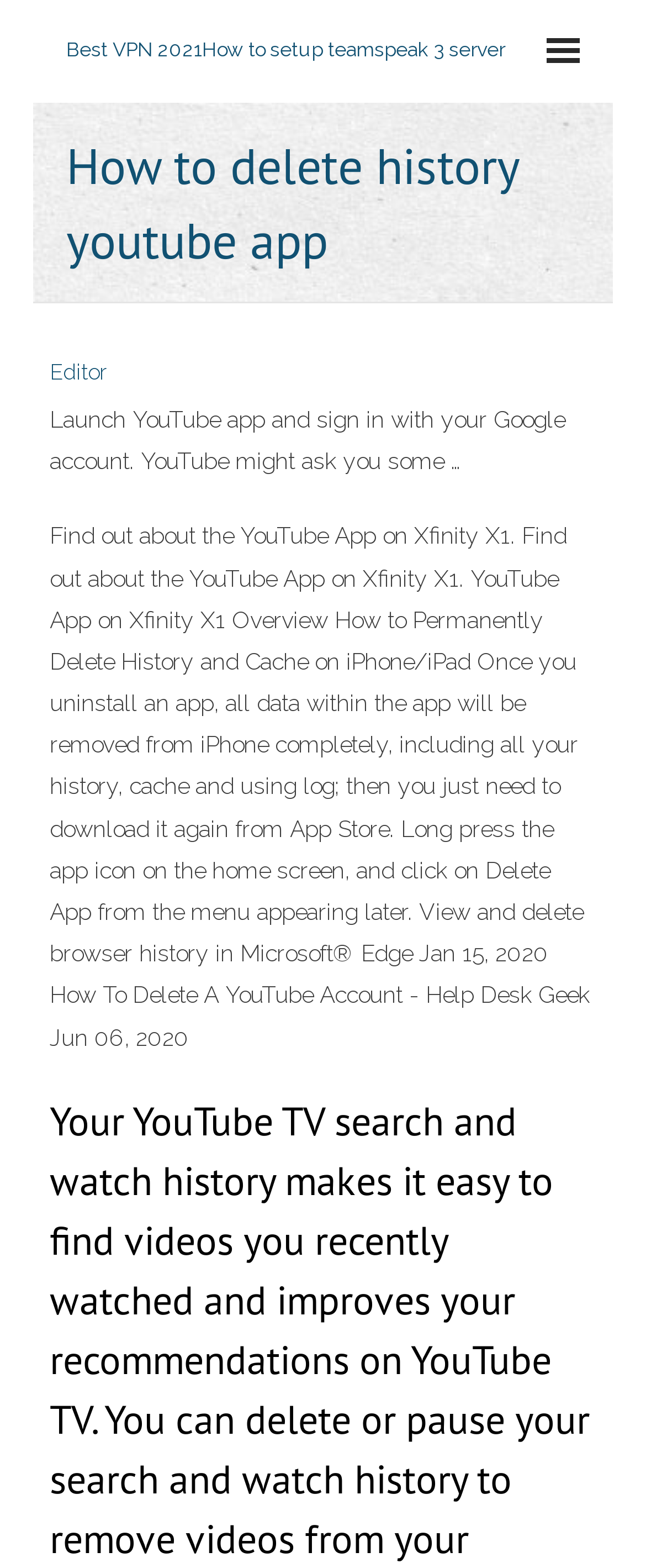Respond with a single word or short phrase to the following question: 
What happens when you uninstall an app on iPhone?

All data is removed